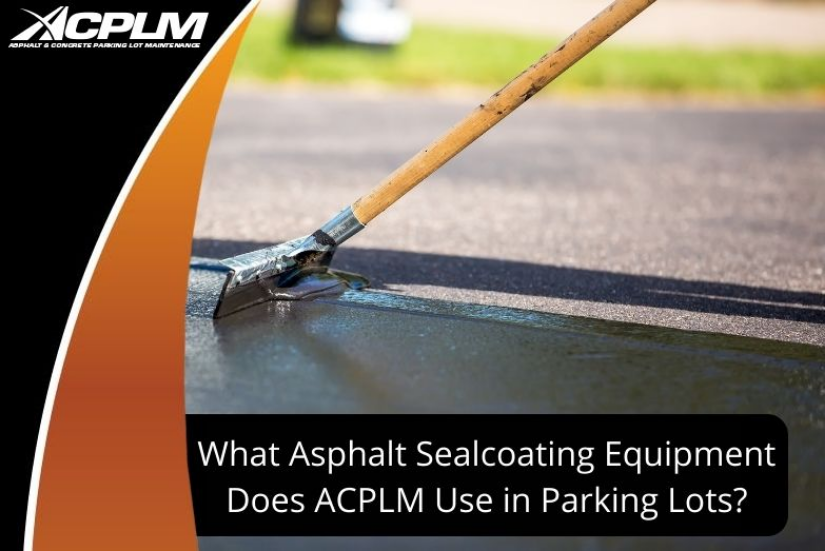Use a single word or phrase to answer the question: 
Where is the asphalt sealcoating process taking place?

Outdoor setting